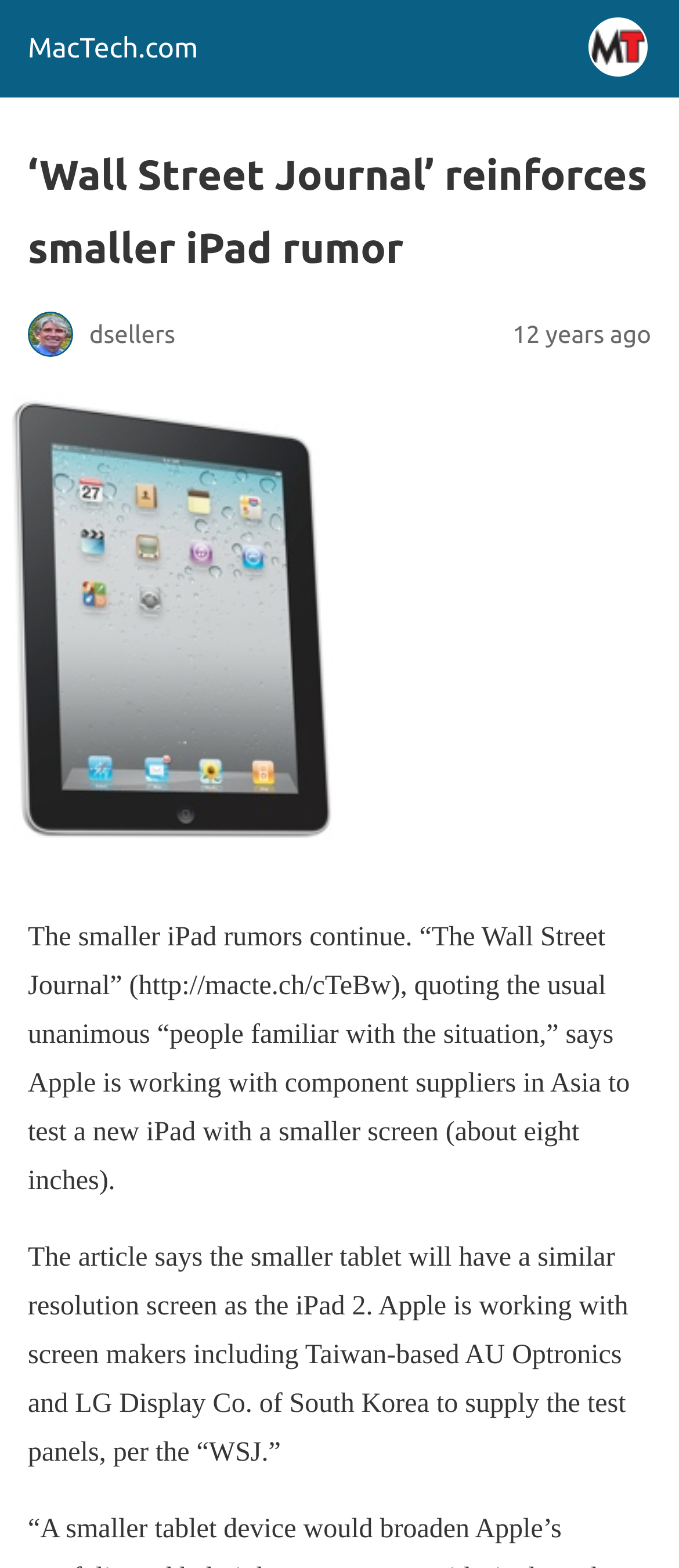What is the source of the iPad rumor?
Please give a detailed answer to the question using the information shown in the image.

The source of the iPad rumor is mentioned in the article as 'The Wall Street Journal', which is quoting 'people familiar with the situation'.